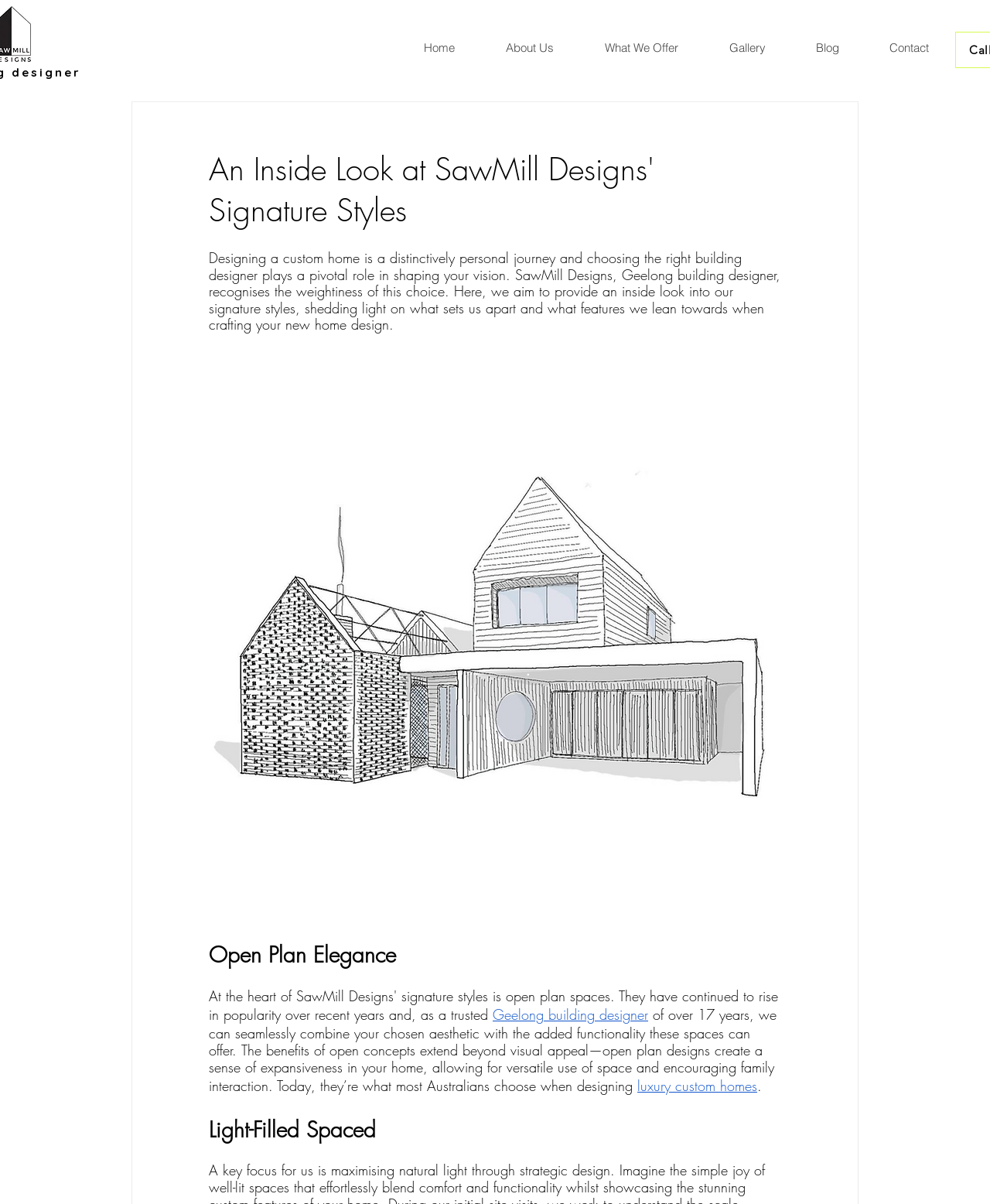What type of homes does SawMill Designs craft?
Please use the image to deliver a detailed and complete answer.

Based on the webpage content, SawMill Designs is a building designer that crafts luxury custom homes, as mentioned in the button 'luxury custom homes' and the link 'luxury custom homes'.